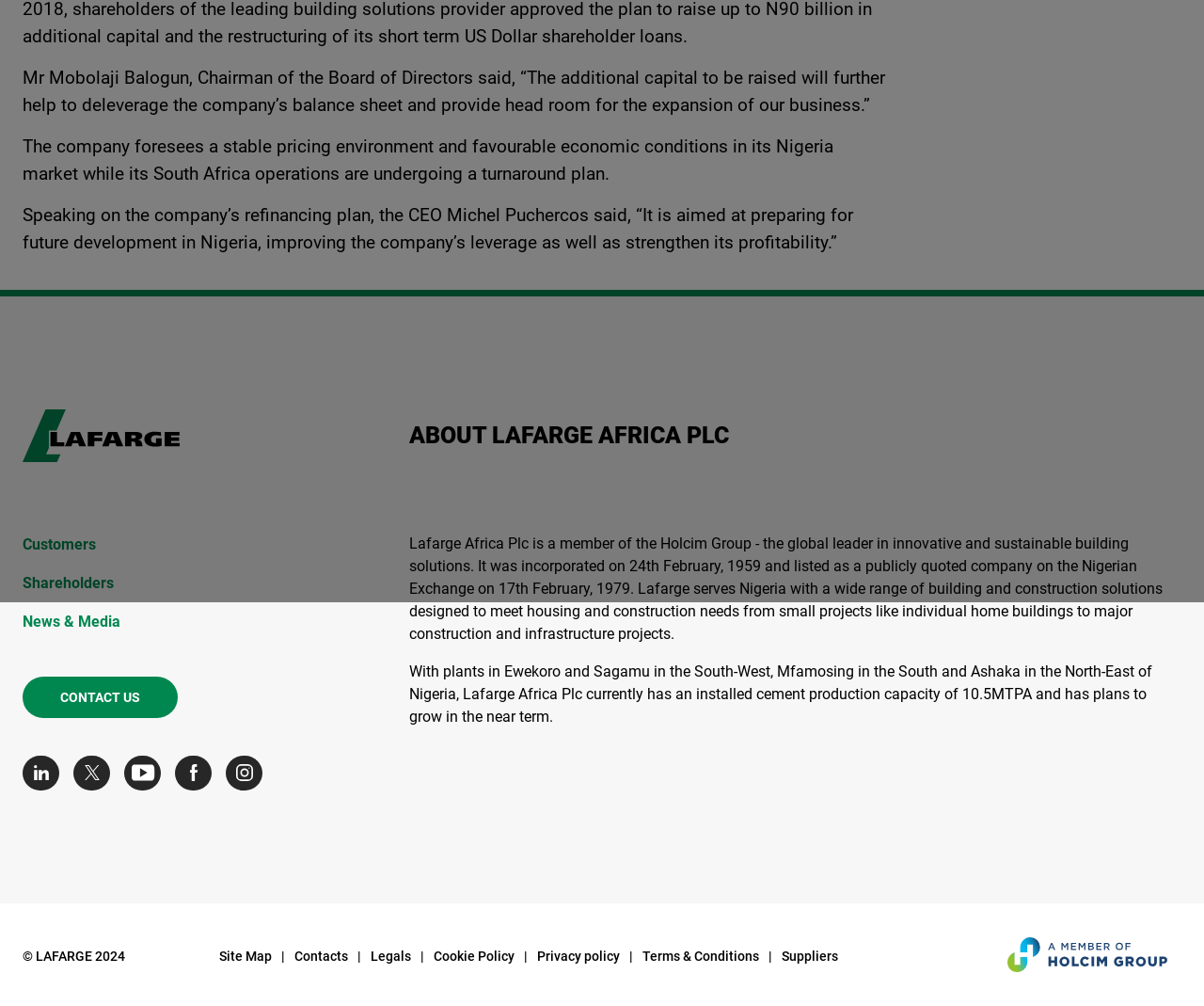Given the webpage screenshot and the description, determine the bounding box coordinates (top-left x, top-left y, bottom-right x, bottom-right y) that define the location of the UI element matching this description: Privacy policy

[0.446, 0.941, 0.526, 0.961]